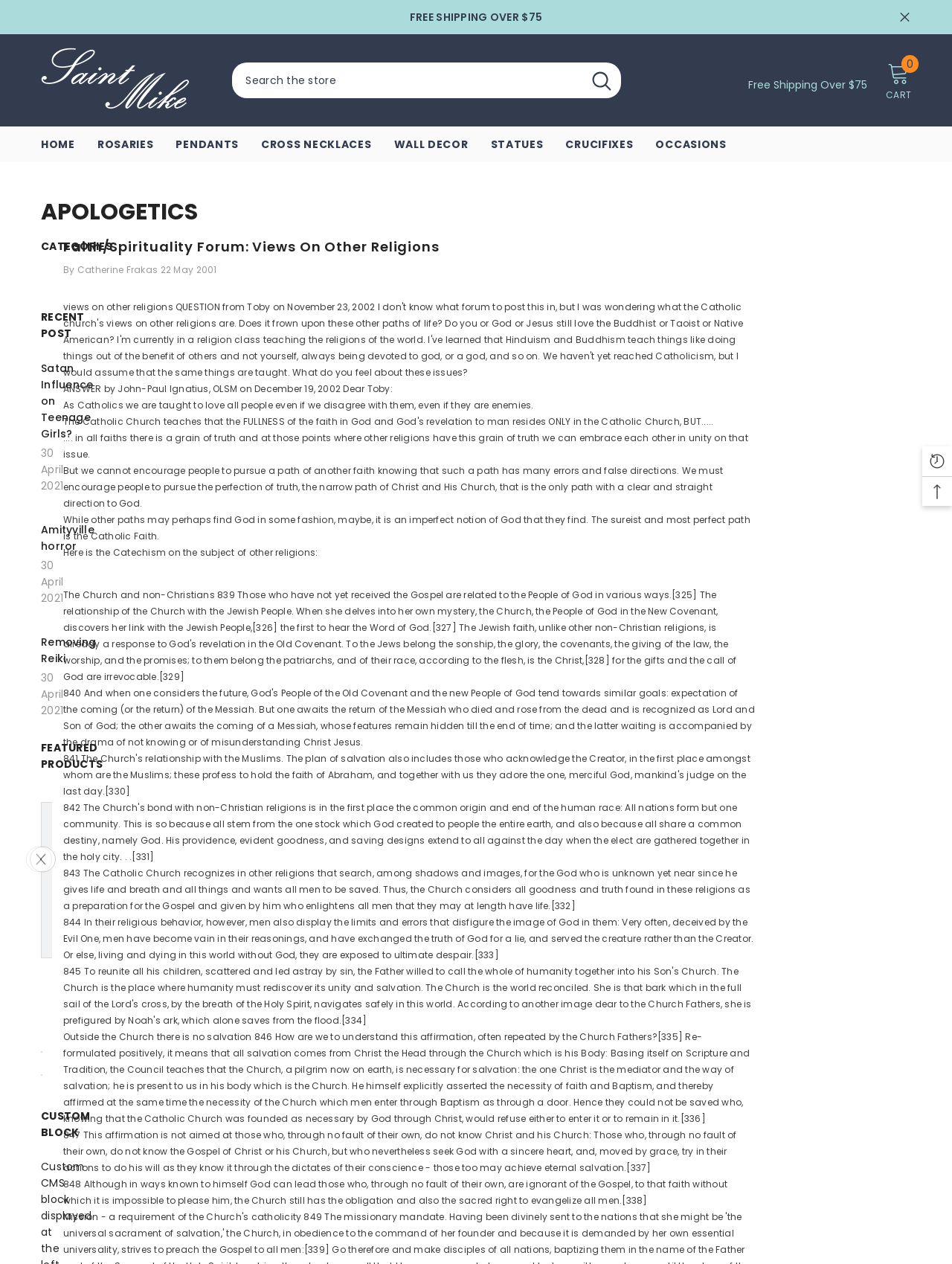Identify the bounding box coordinates of the region that needs to be clicked to carry out this instruction: "learn about Port Sunlight River Park". Provide these coordinates as four float numbers ranging from 0 to 1, i.e., [left, top, right, bottom].

None